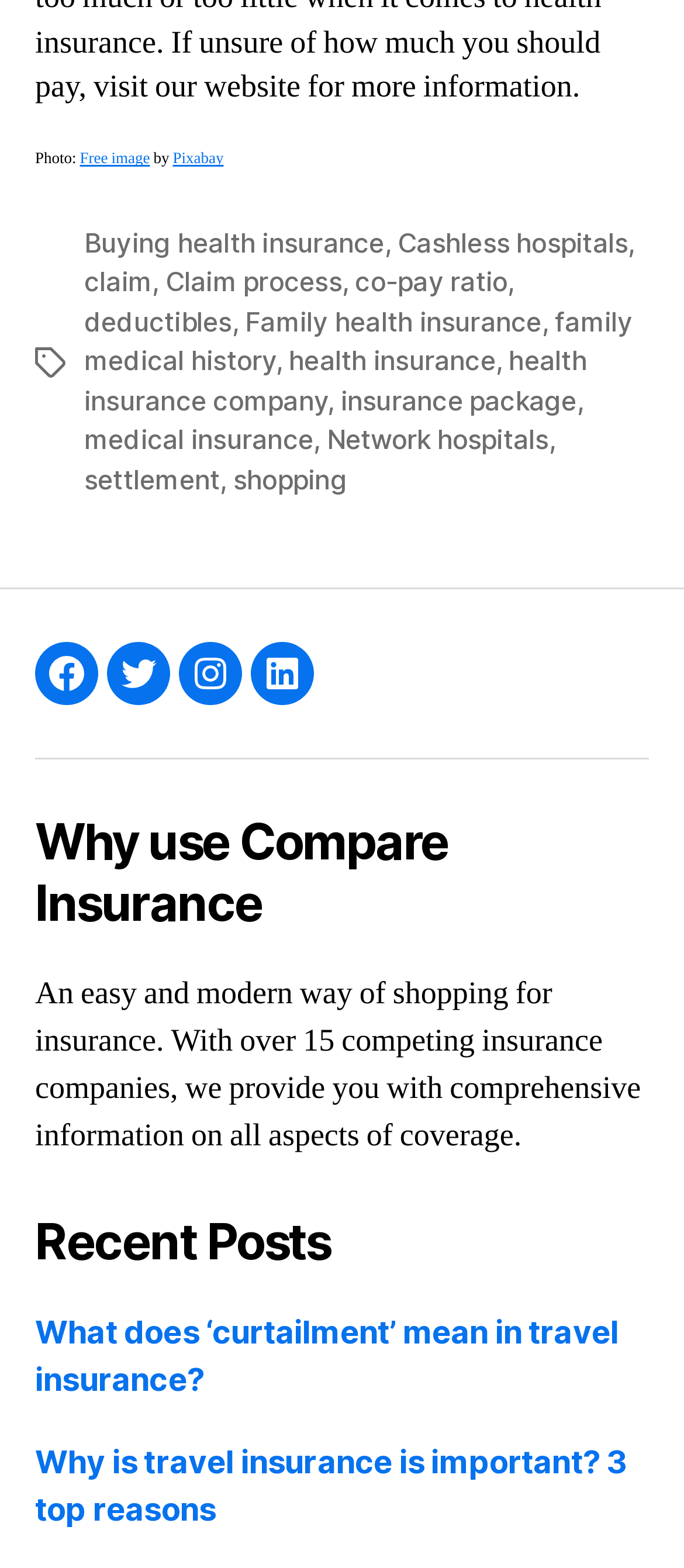What is the theme of the links in the middle section?
Refer to the image and provide a one-word or short phrase answer.

Insurance-related topics